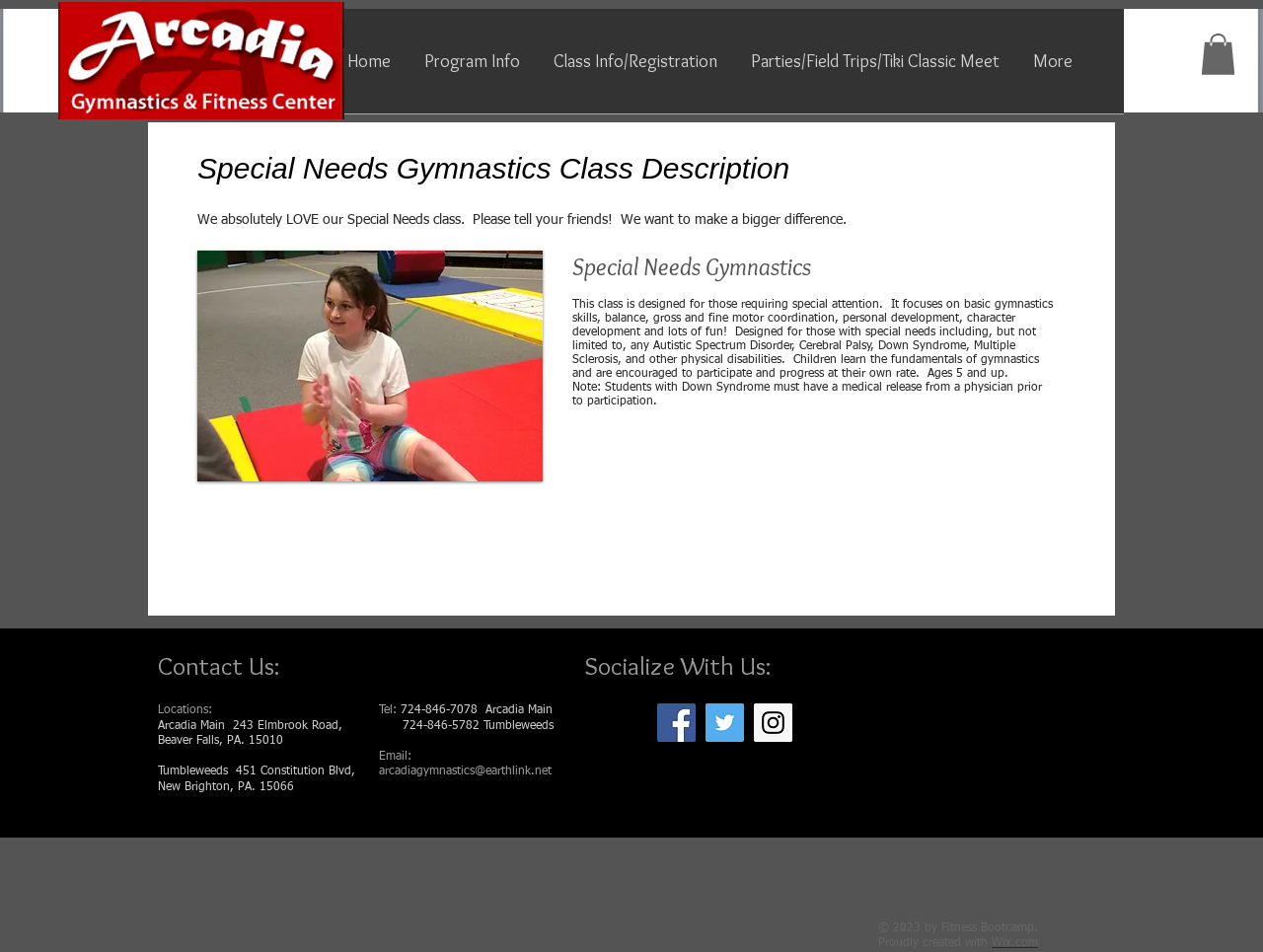Locate the bounding box coordinates of the clickable element to fulfill the following instruction: "Click the Facebook Social Icon". Provide the coordinates as four float numbers between 0 and 1 in the format [left, top, right, bottom].

[0.52, 0.739, 0.551, 0.779]